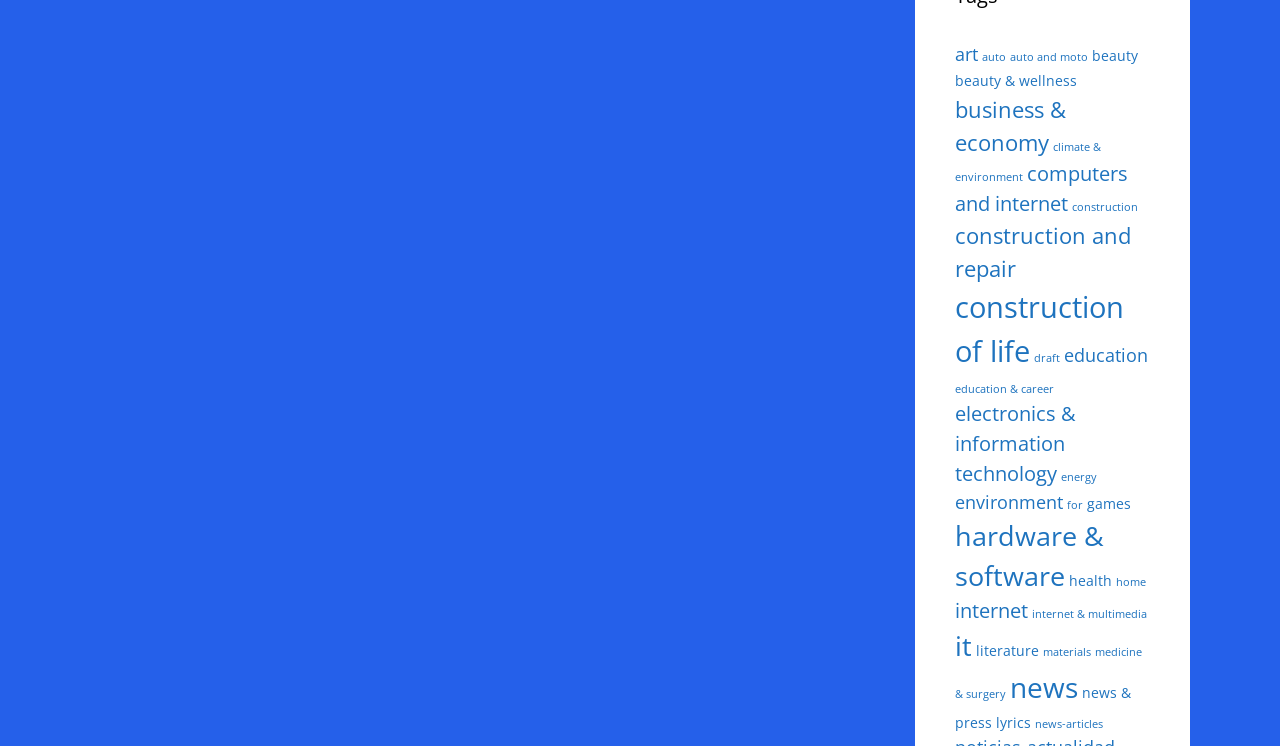Identify the bounding box coordinates of the element to click to follow this instruction: 'Discover electronics and information technology'. Ensure the coordinates are four float values between 0 and 1, provided as [left, top, right, bottom].

[0.746, 0.536, 0.841, 0.653]